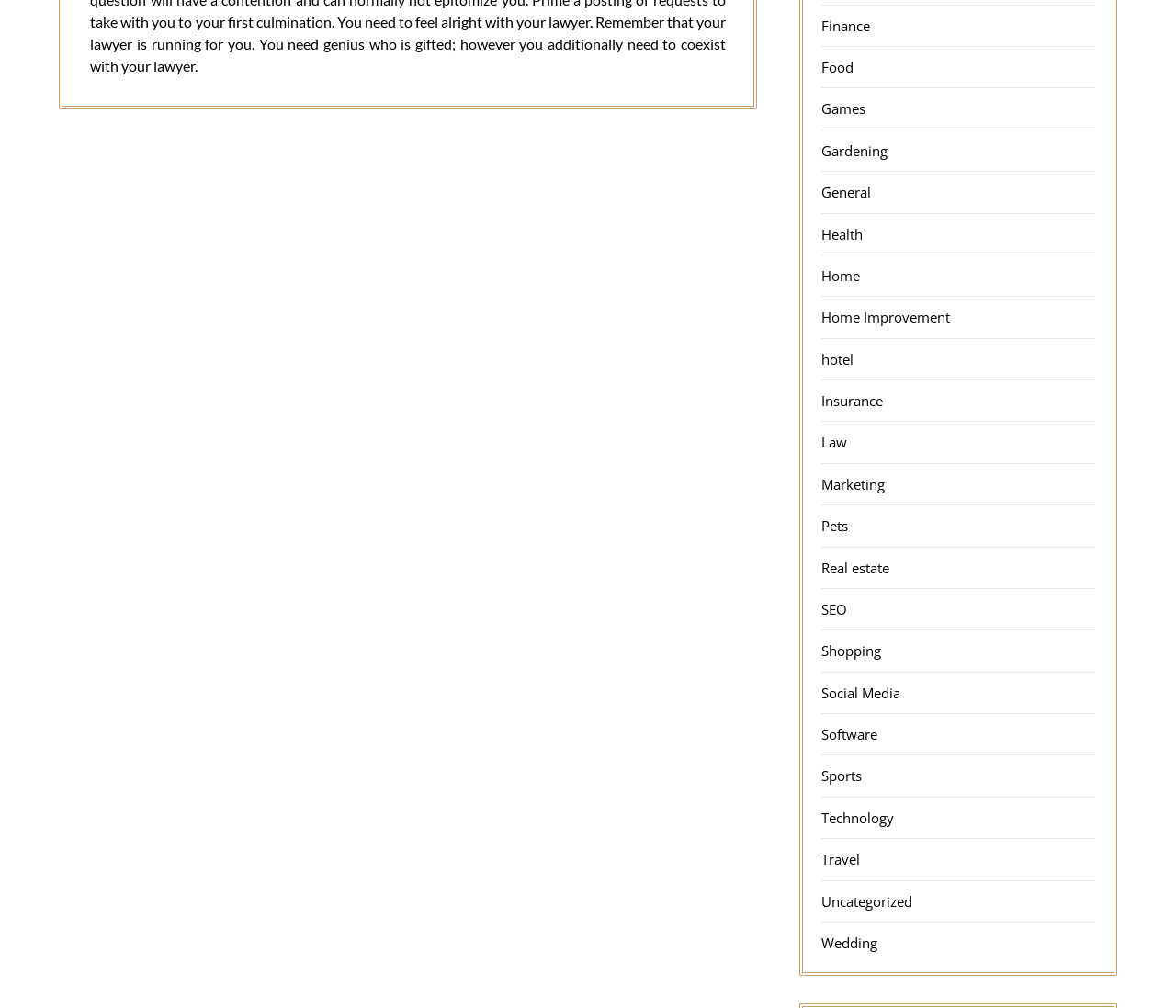Please provide a one-word or phrase answer to the question: 
What are the categories related to technology?

Software, Technology